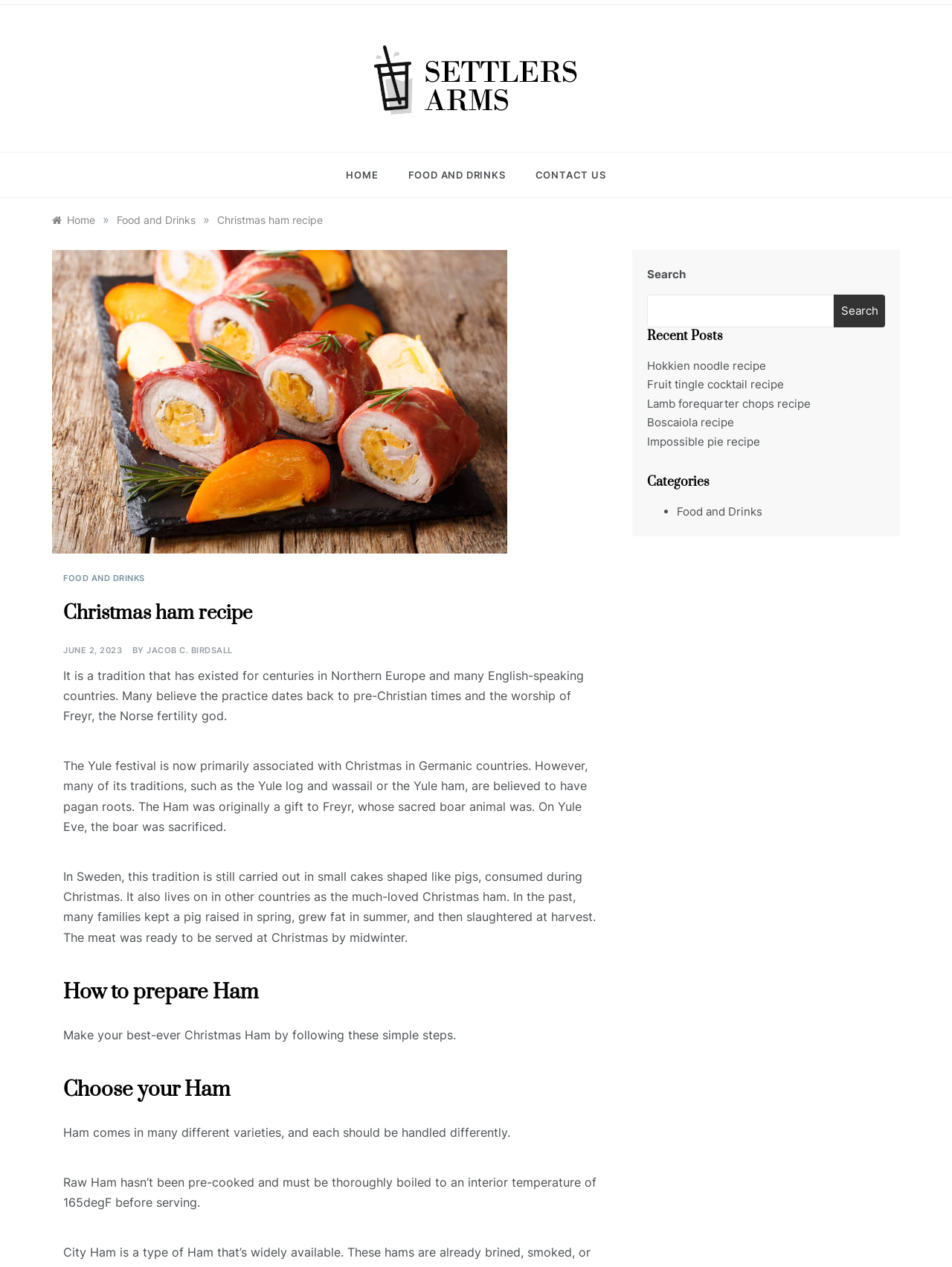What is the category of the 'Food and Drinks' link?
Provide a fully detailed and comprehensive answer to the question.

I determined the category of the 'Food and Drinks' link by looking at its location under the 'Categories' heading and its format, which is similar to other category links.